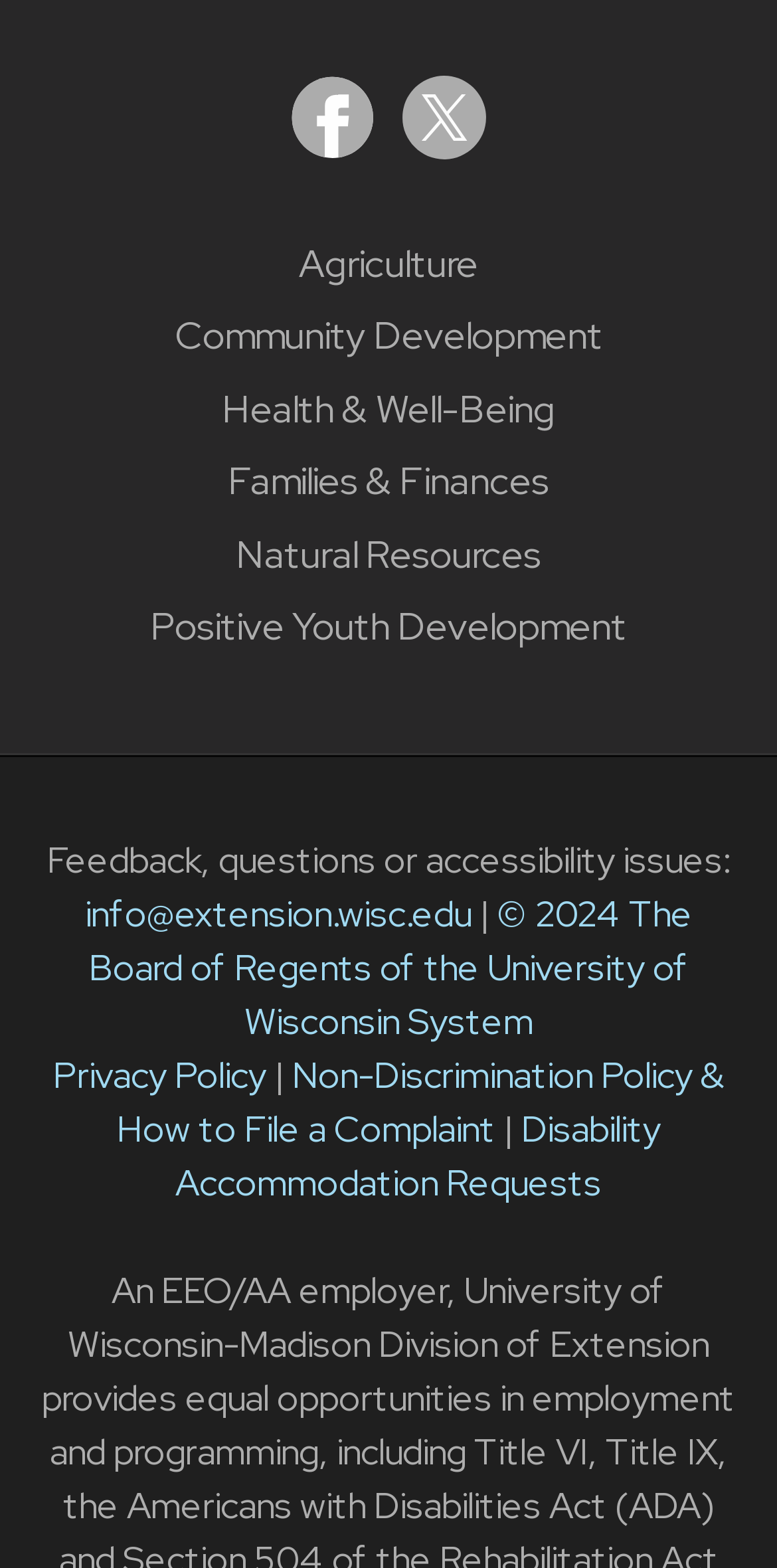Identify the bounding box coordinates of the region that needs to be clicked to carry out this instruction: "Learn about Community Development". Provide these coordinates as four float numbers ranging from 0 to 1, i.e., [left, top, right, bottom].

[0.224, 0.199, 0.776, 0.231]